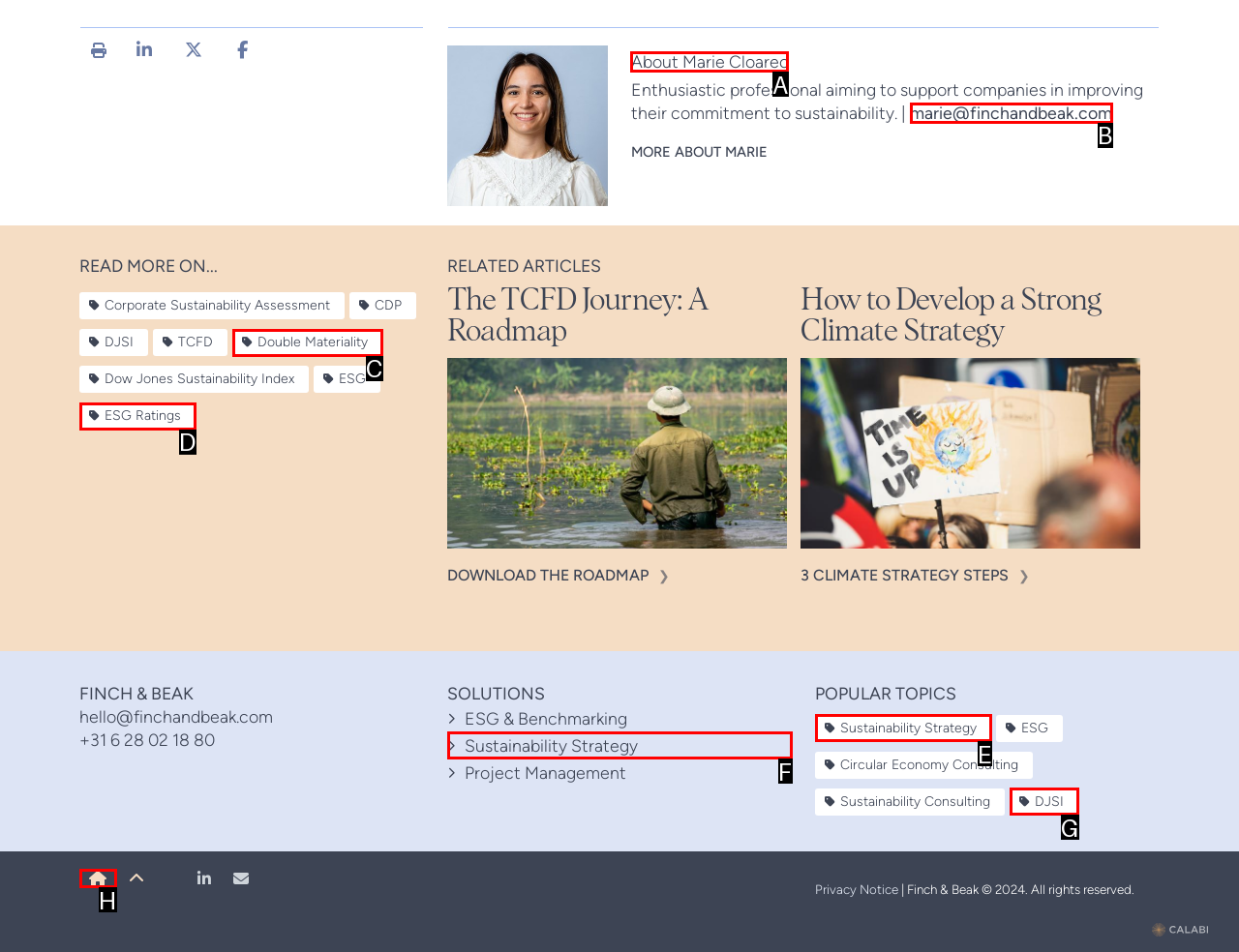Select the appropriate HTML element to click for the following task: View Marie Cloarec's profile
Answer with the letter of the selected option from the given choices directly.

A